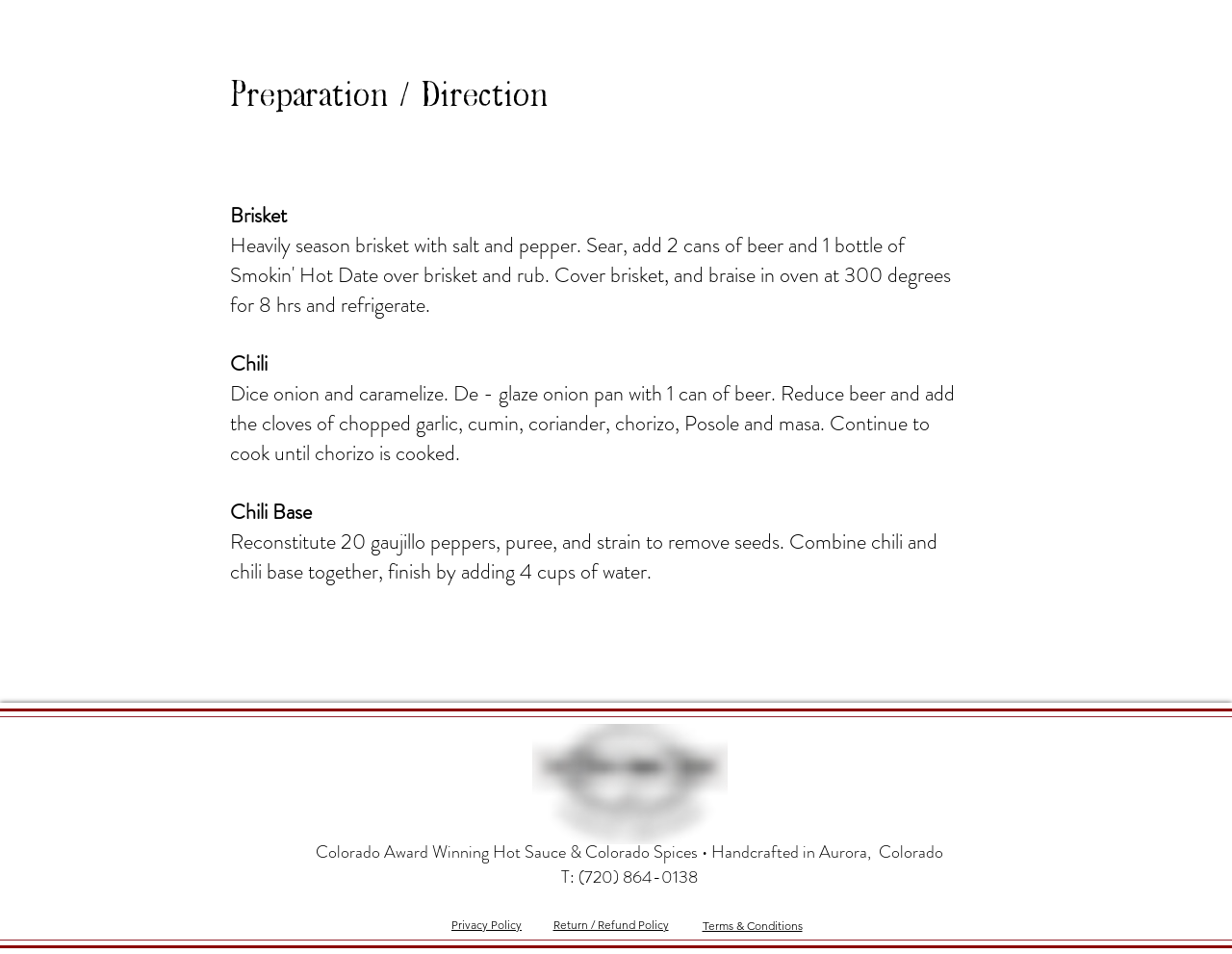What is the ingredient being prepared in the recipe?
Refer to the screenshot and deliver a thorough answer to the question presented.

The answer can be found by looking at the static text 'Preparation / Direction' followed by 'Brisket', which suggests that the recipe is preparing brisket.